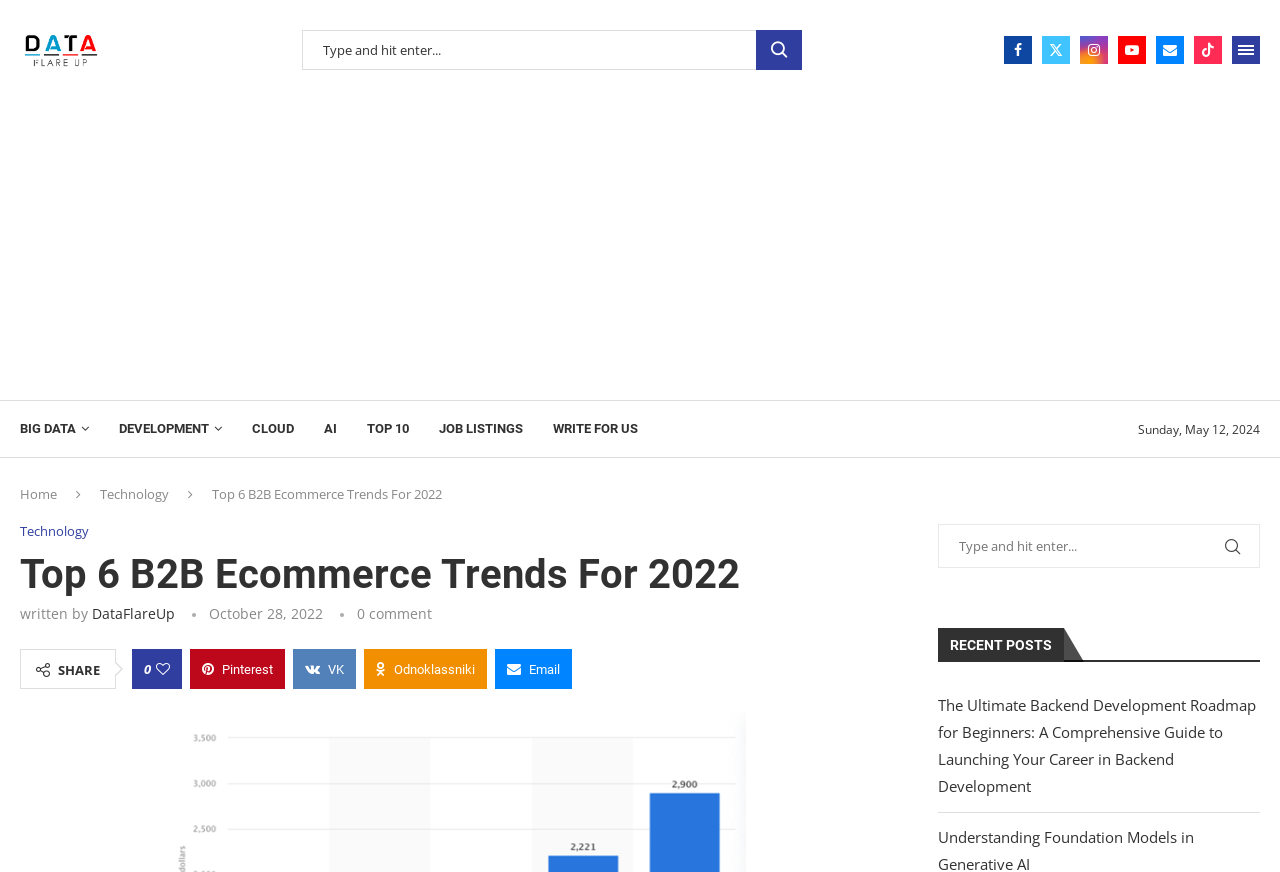From the element description aria-label="Open Menu", predict the bounding box coordinates of the UI element. The coordinates must be specified in the format (top-left x, top-left y, bottom-right x, bottom-right y) and should be within the 0 to 1 range.

[0.962, 0.041, 0.984, 0.073]